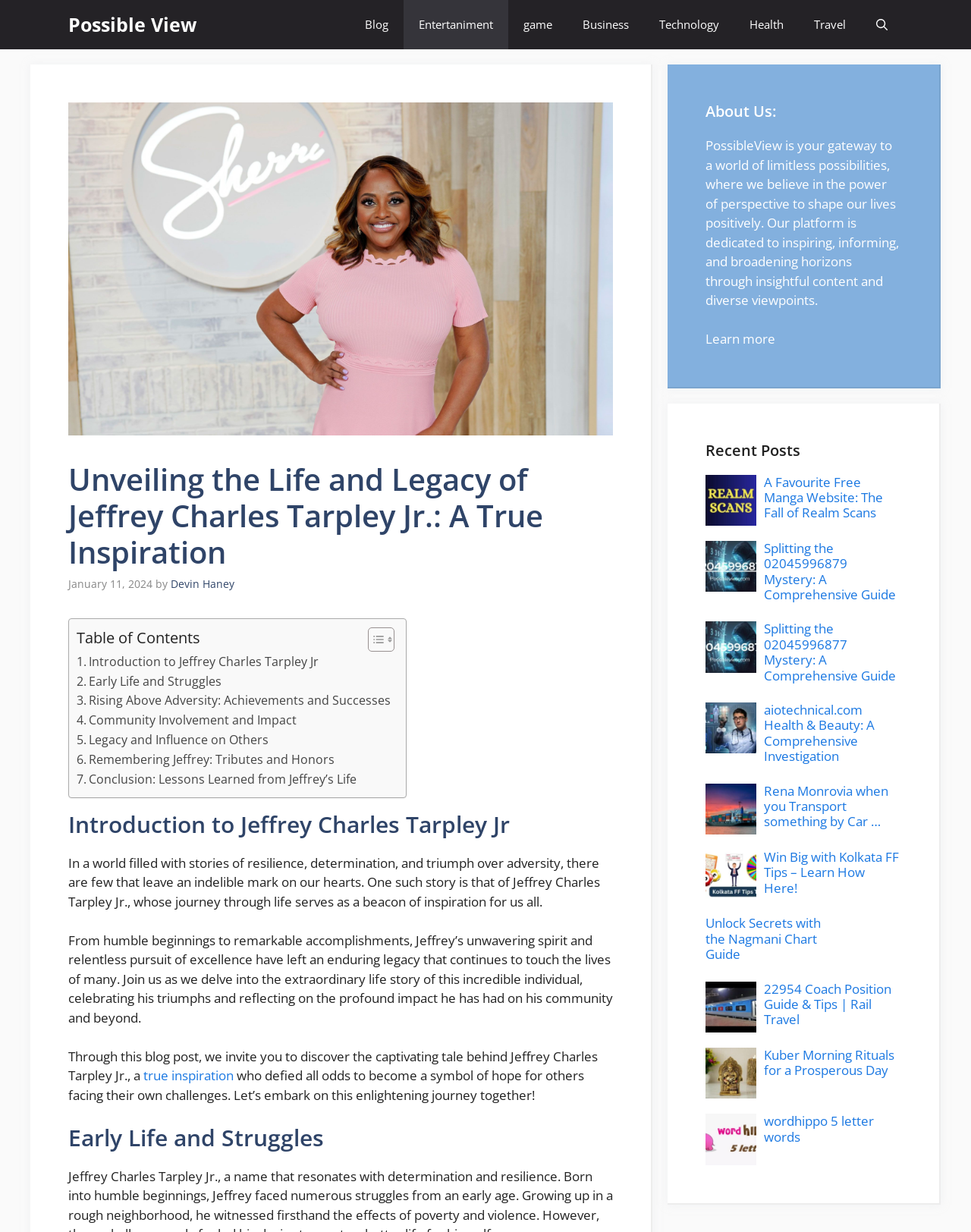Please provide the bounding box coordinates for the UI element as described: "Remembering Jeffrey: Tributes and Honors". The coordinates must be four floats between 0 and 1, represented as [left, top, right, bottom].

[0.079, 0.609, 0.345, 0.625]